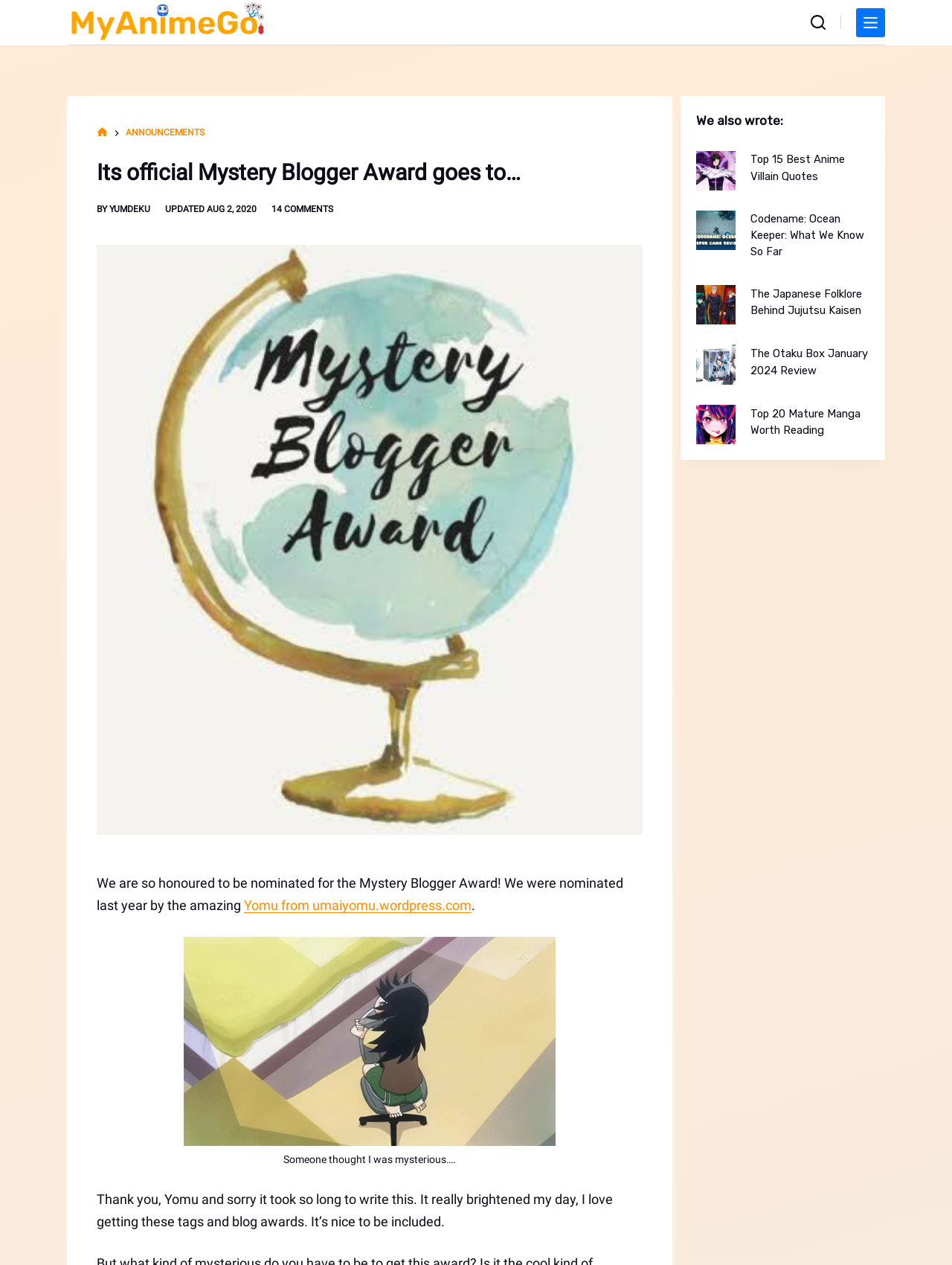Use a single word or phrase to answer the question: What is the name of the award mentioned in the webpage?

Mystery Blogger Award